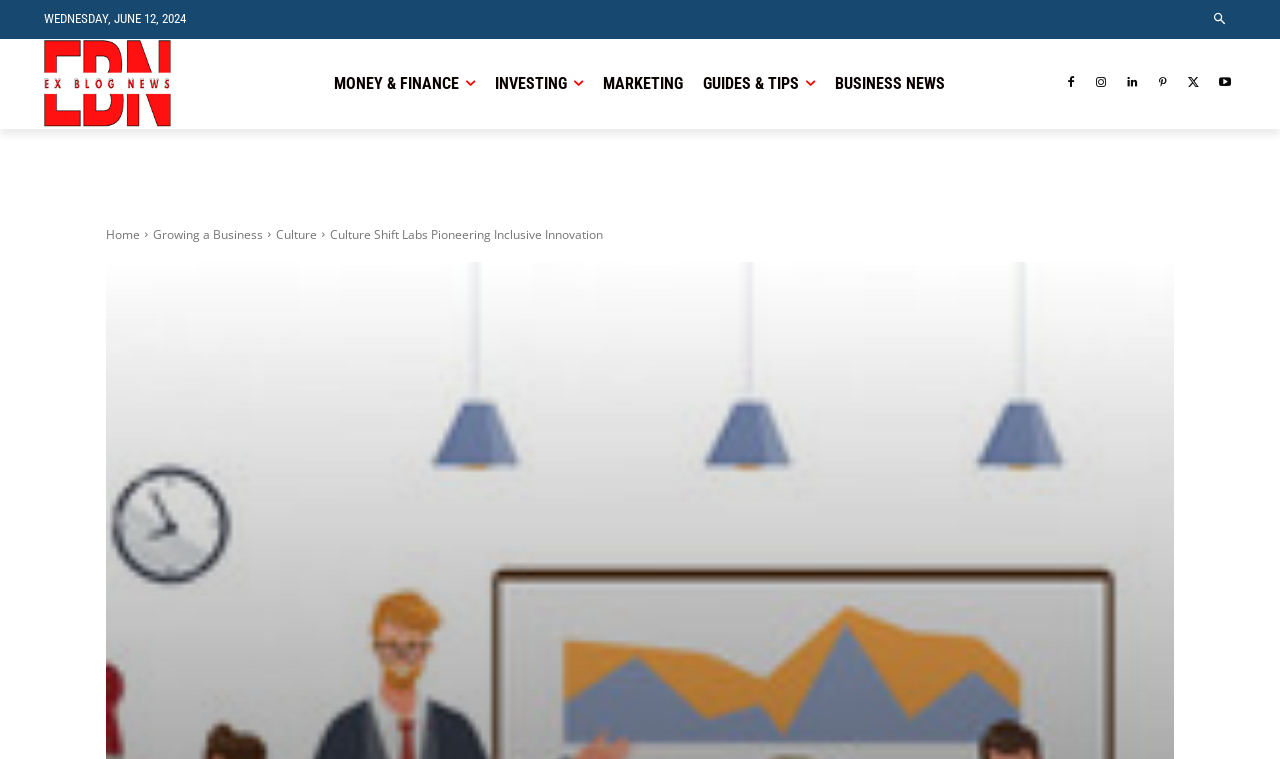Use a single word or phrase to answer the question:
How many main categories are there?

6